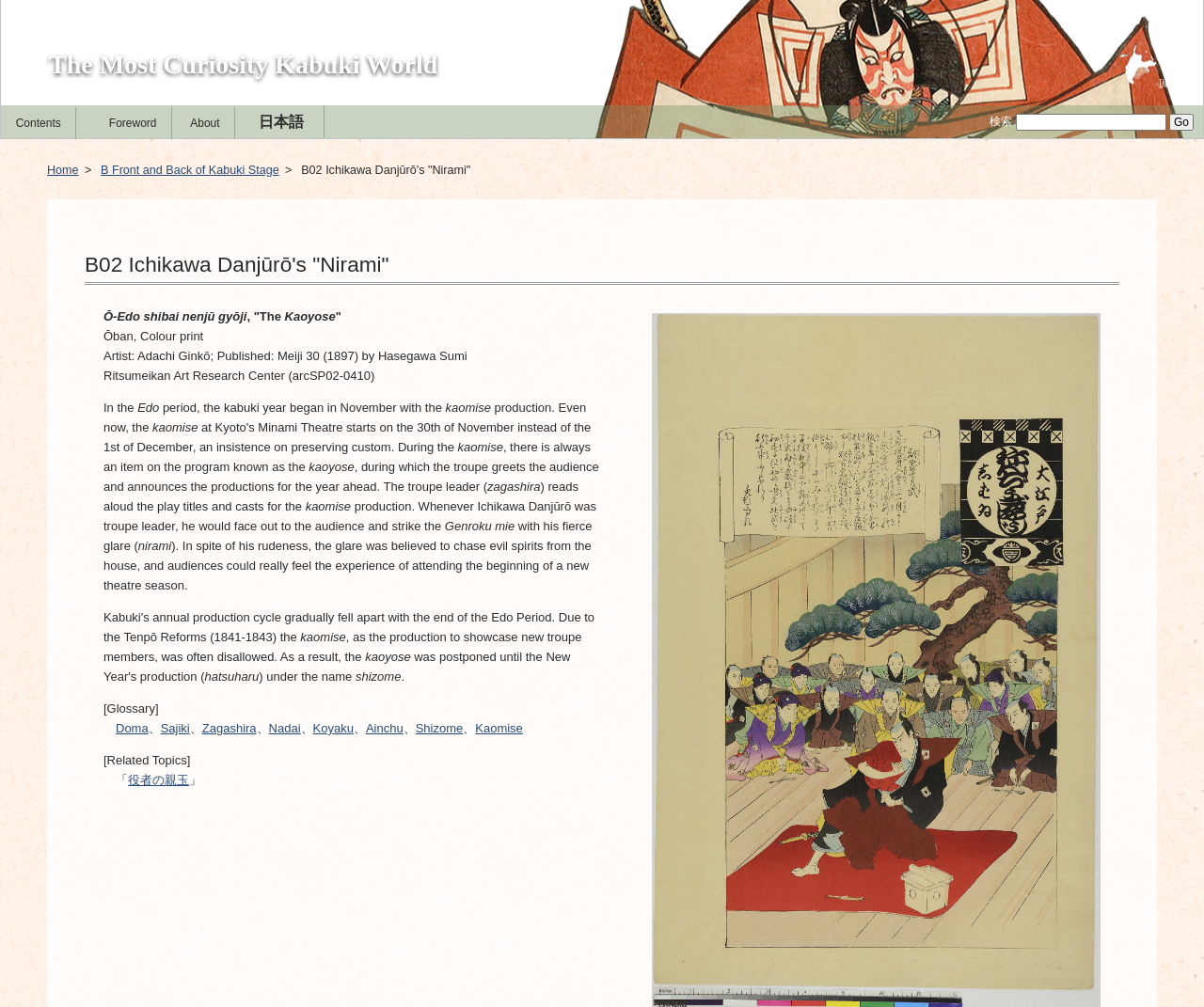Can you specify the bounding box coordinates for the region that should be clicked to fulfill this instruction: "Check the 'Related Topics'".

[0.086, 0.748, 0.158, 0.762]